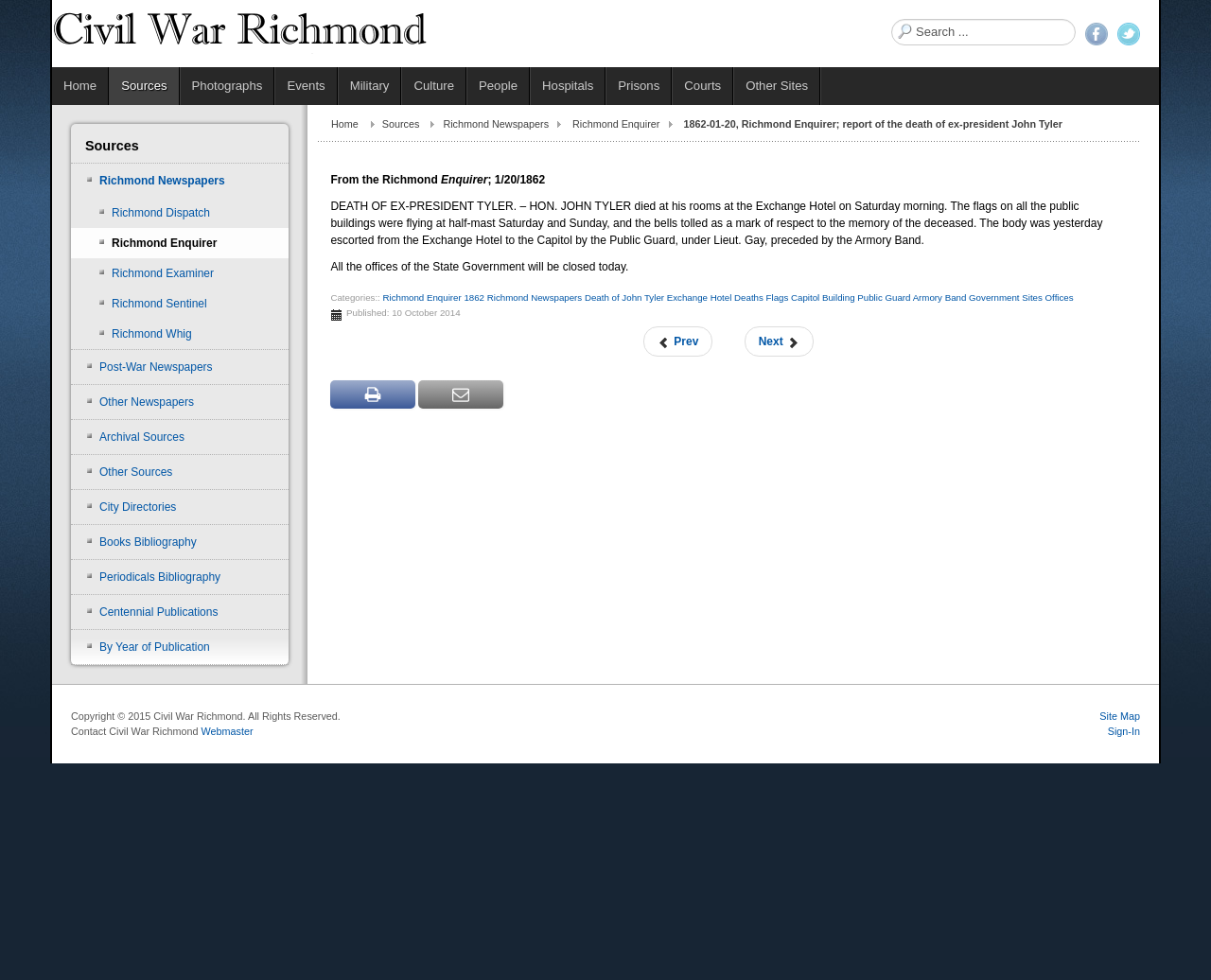Determine the bounding box coordinates of the clickable element to complete this instruction: "read the recent post 'Delivering More Usable Power Apps'". Provide the coordinates in the format of four float numbers between 0 and 1, [left, top, right, bottom].

None